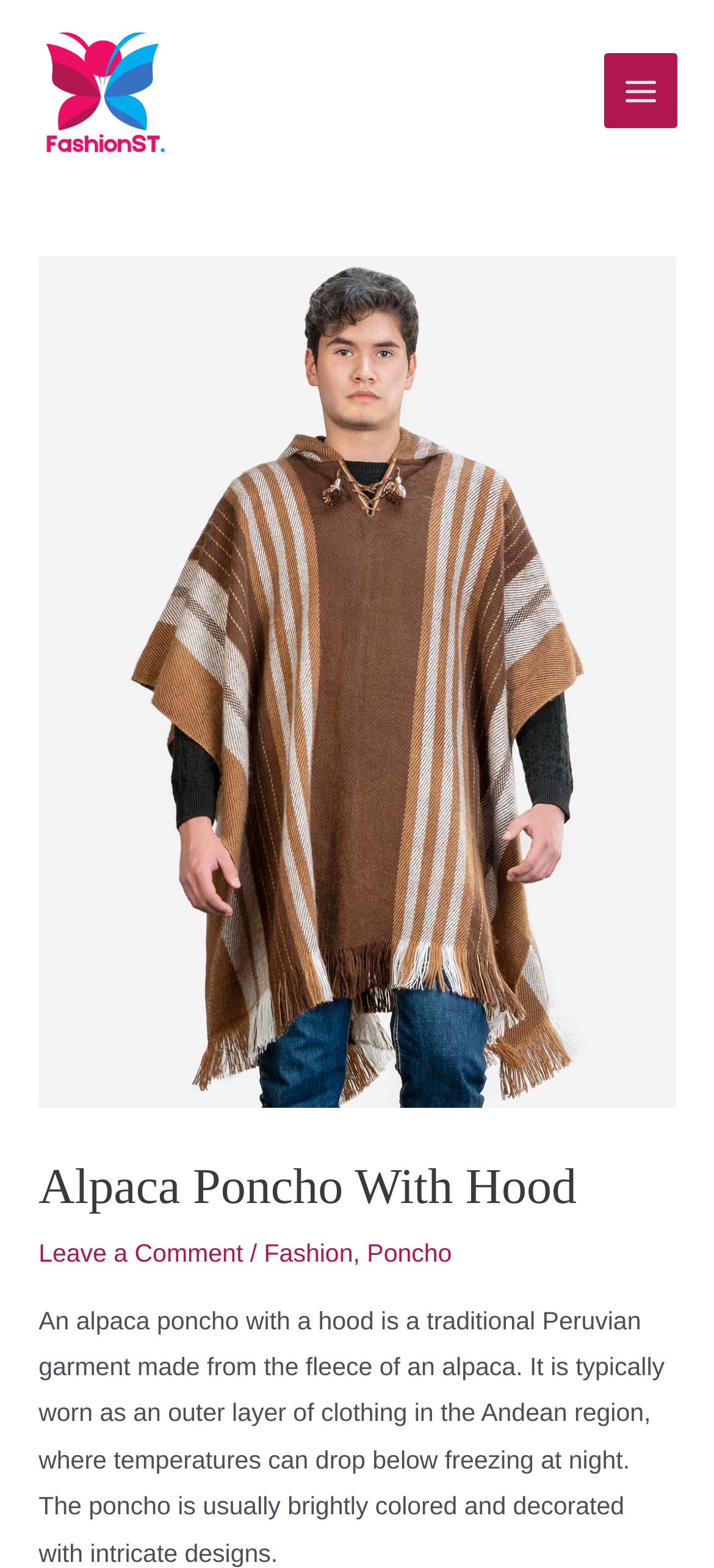Using the provided element description: "alt="Fashion Style Trend Logo"", determine the bounding box coordinates of the corresponding UI element in the screenshot.

[0.051, 0.048, 0.236, 0.066]